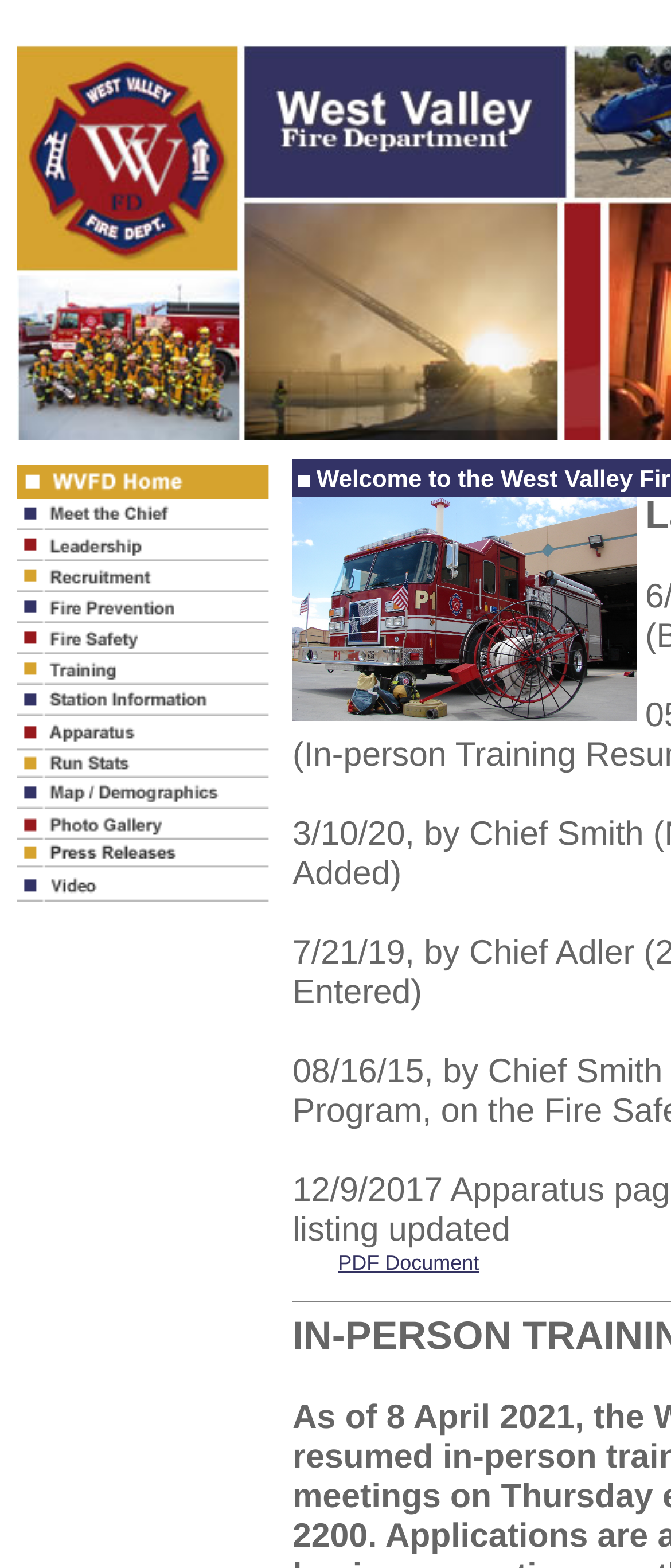How many table rows are there?
From the image, respond using a single word or phrase.

20